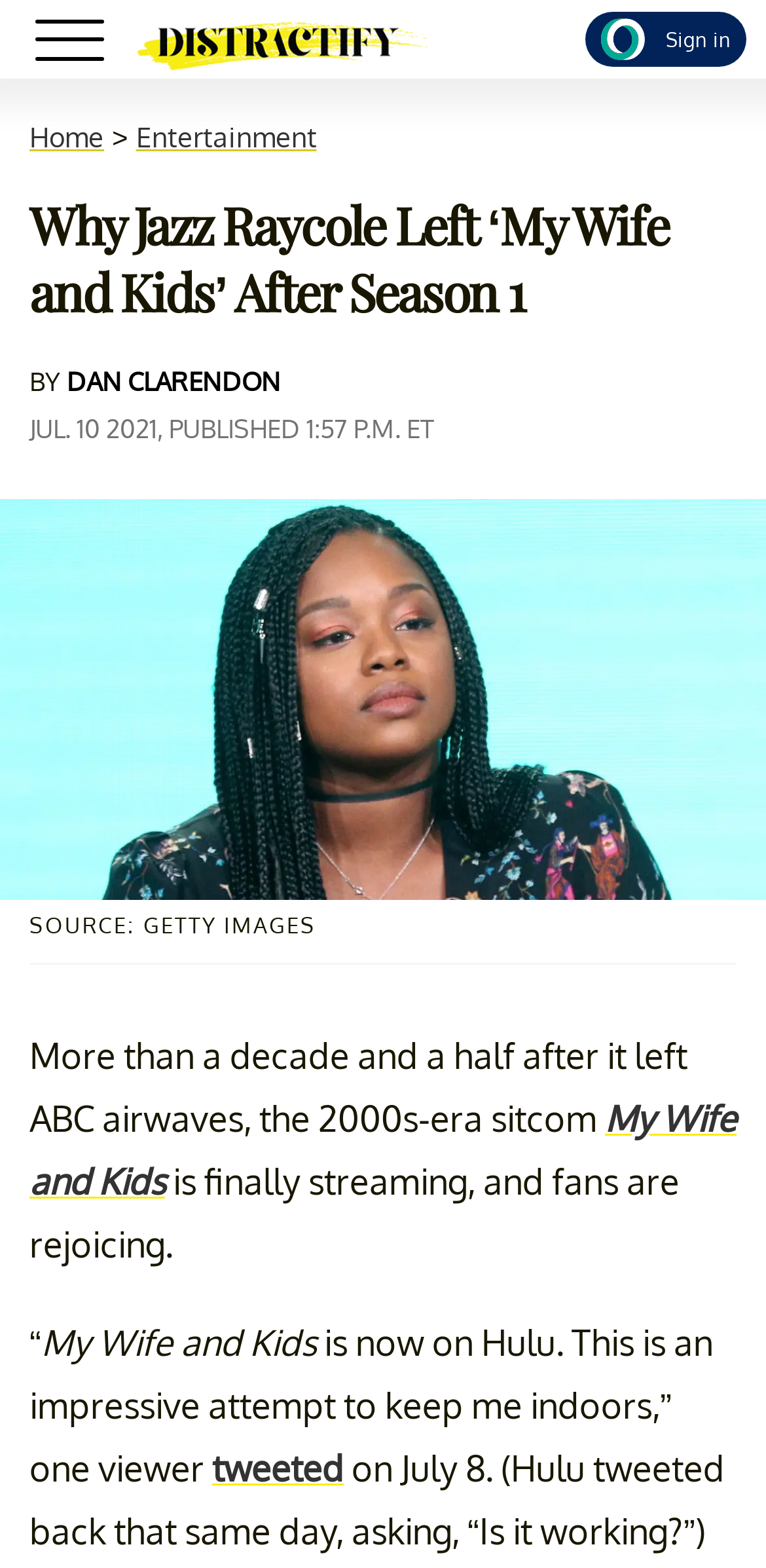What is the date when the article was published?
Answer with a single word or phrase by referring to the visual content.

JUL. 10 2021